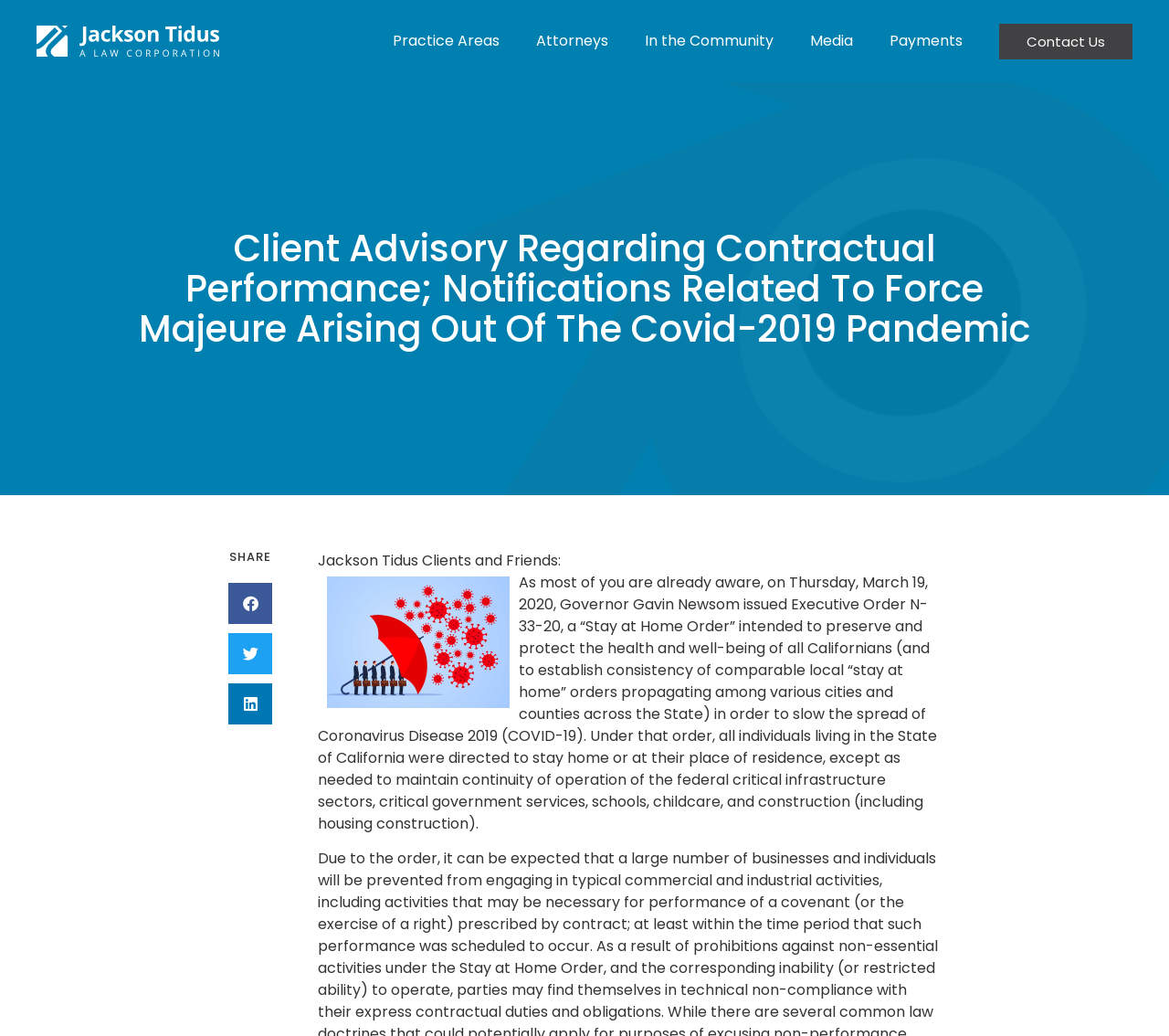Please answer the following question using a single word or phrase: 
What is the purpose of the 'Stay at Home Order'?

To slow the spread of COVID-19